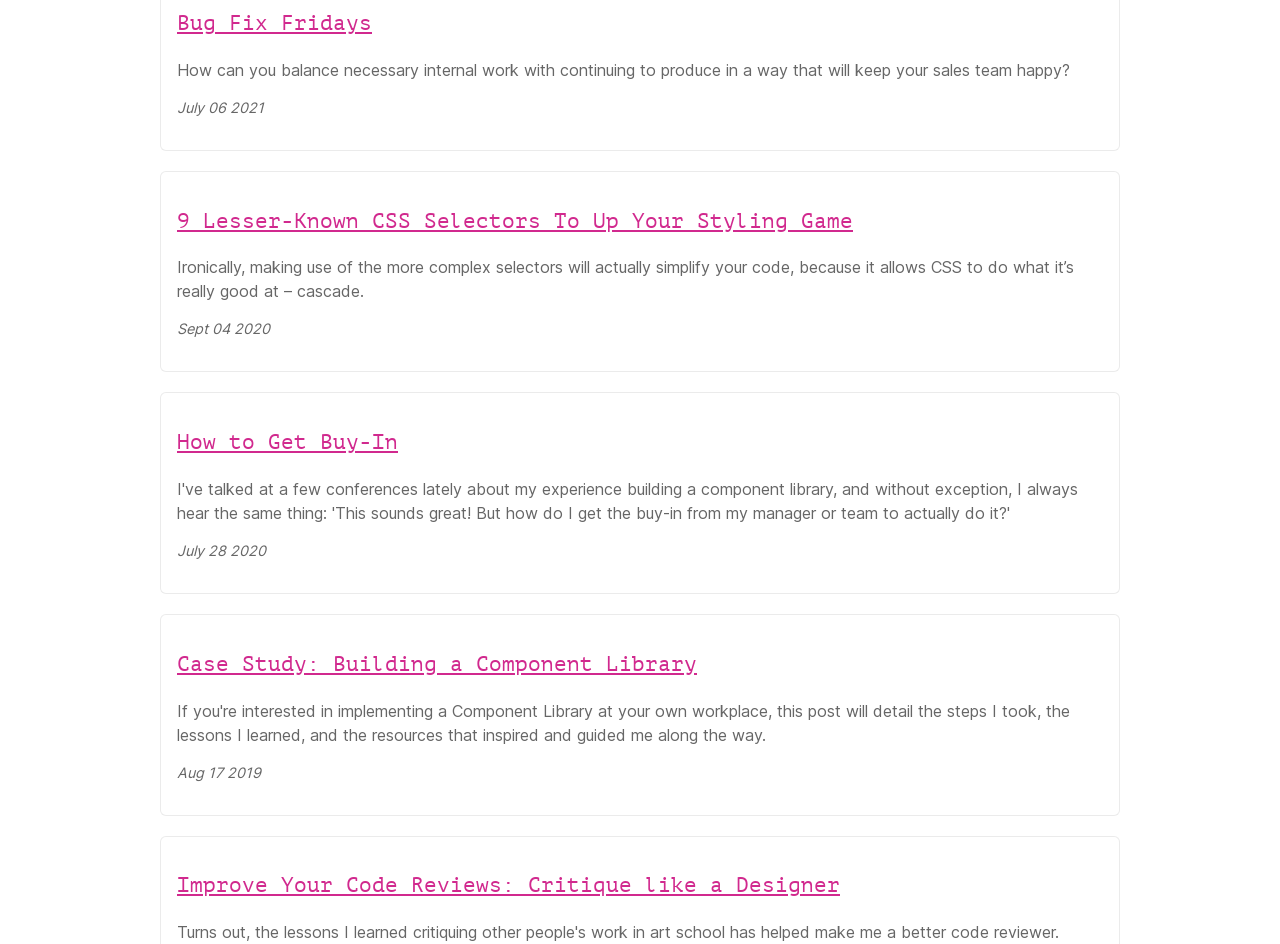What is the title of the fourth article?
Analyze the image and deliver a detailed answer to the question.

I determined the title of the fourth article by looking at the link element with the text 'Case Study: Building a Component Library' and its corresponding heading element with the same text.